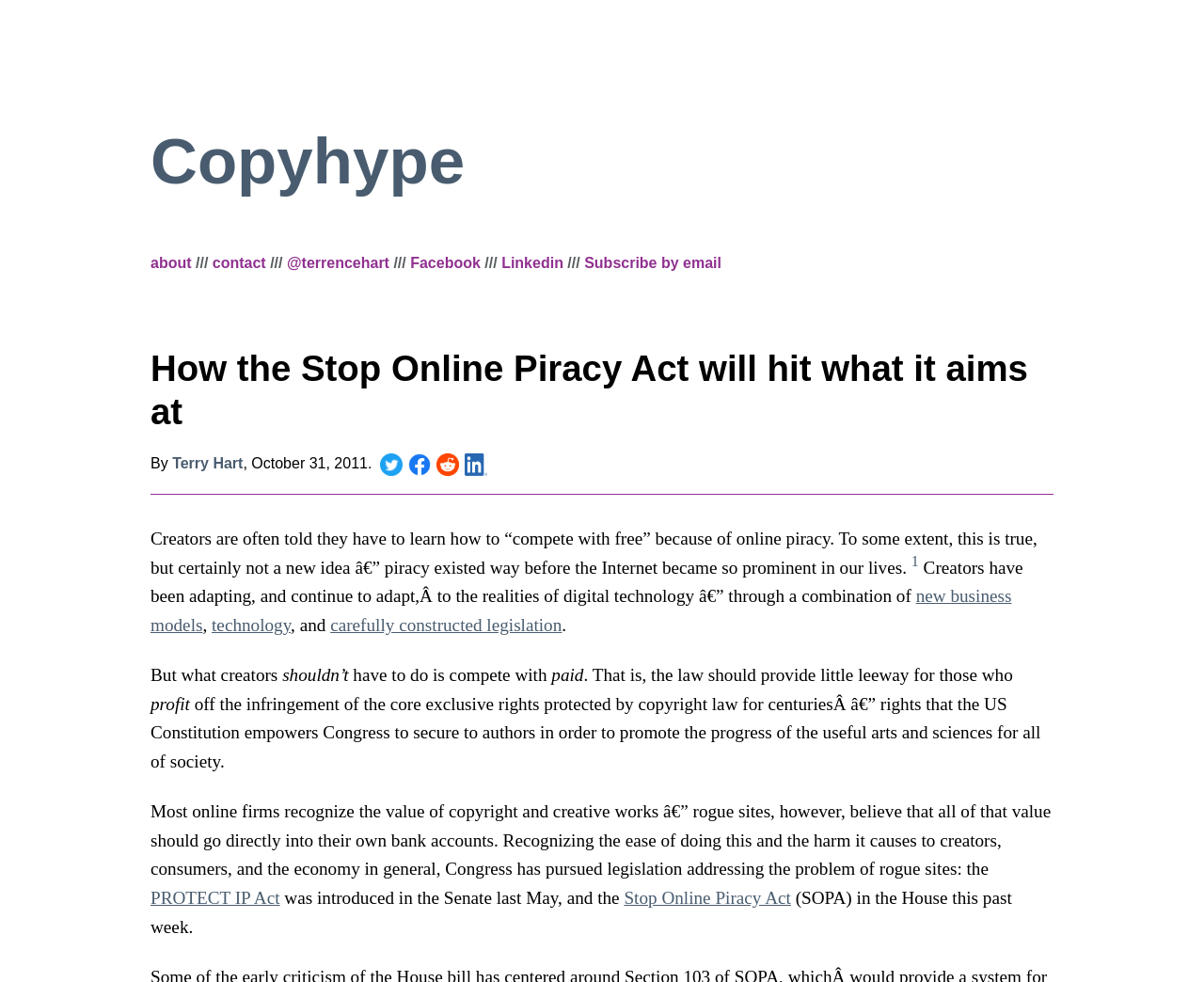Mark the bounding box of the element that matches the following description: "Terry Hart".

[0.143, 0.464, 0.202, 0.48]